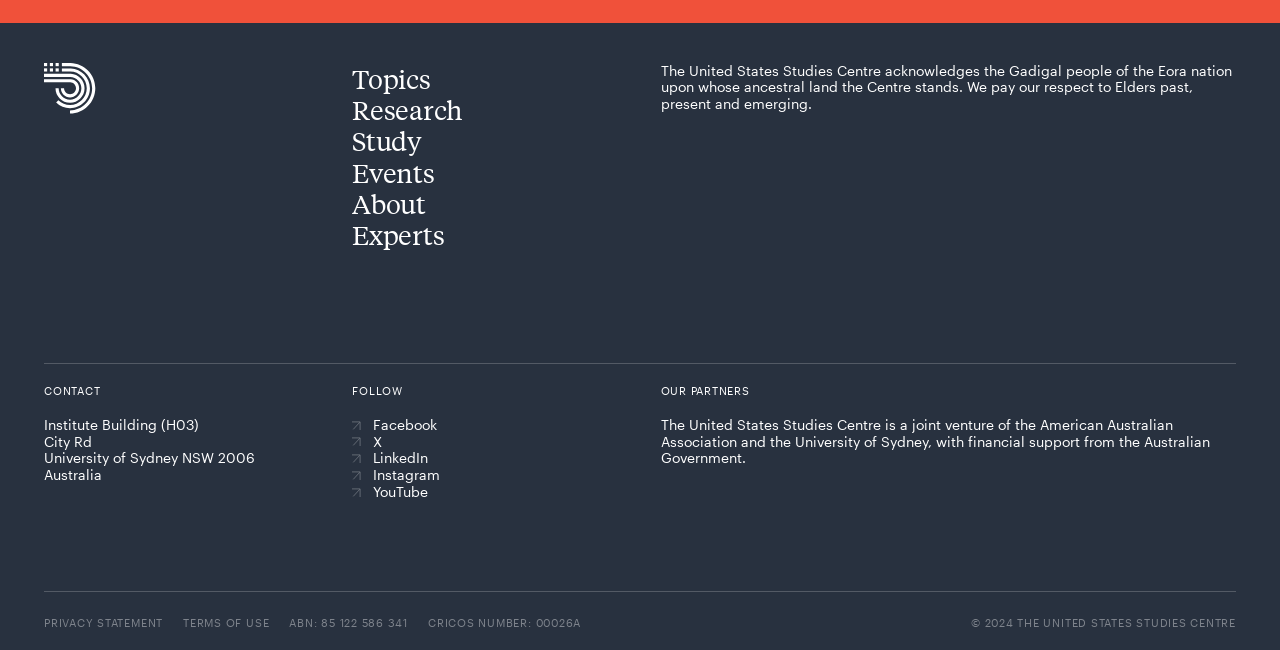Please find the bounding box coordinates of the clickable region needed to complete the following instruction: "Click on the 'Topics' link". The bounding box coordinates must consist of four float numbers between 0 and 1, i.e., [left, top, right, bottom].

[0.275, 0.095, 0.336, 0.145]